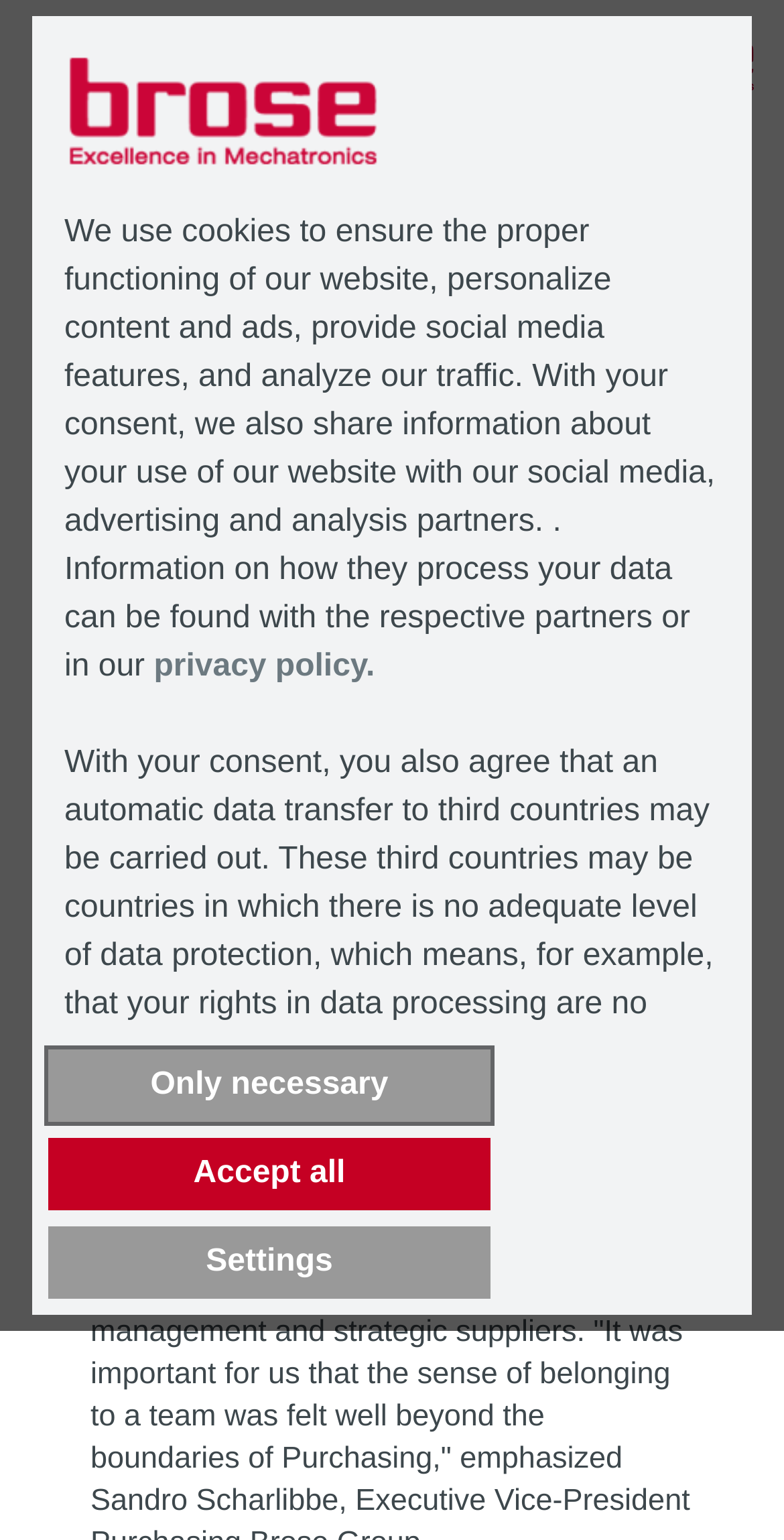Explain the webpage's design and content in an elaborate manner.

The webpage is about Brose Group's achievement in winning the World Procurement Award. At the top left, there is a logo image. Next to it, there is a menu link labeled "MENU". 

On the top center, there is a heading "COBURG" followed by another heading "Brose Purchasing wins the sectors Oscar". Below these headings, there is an image of the Brose World Procurement Award Winner Team Award 2016. 

To the right of the image, there is a date "Coburg, 06-03-2016" and a paragraph of text describing the award, stating that the Brose Group has won the internationally recognized World Procurement Award in the "Best Procurement Team" category, considered to be the "Oscar" for excellent procurement management.

At the top right, there is a link to "Brose" accompanied by an image. 

At the bottom of the page, there is a notification about the use of cookies, providing information about how they process data and sharing it with social media, advertising, and analysis partners. There is a link to the privacy policy and a description of the implications of consenting to the use of cookies. Below this notification, there are three buttons: "Only necessary", "Accept all", and "Settings".